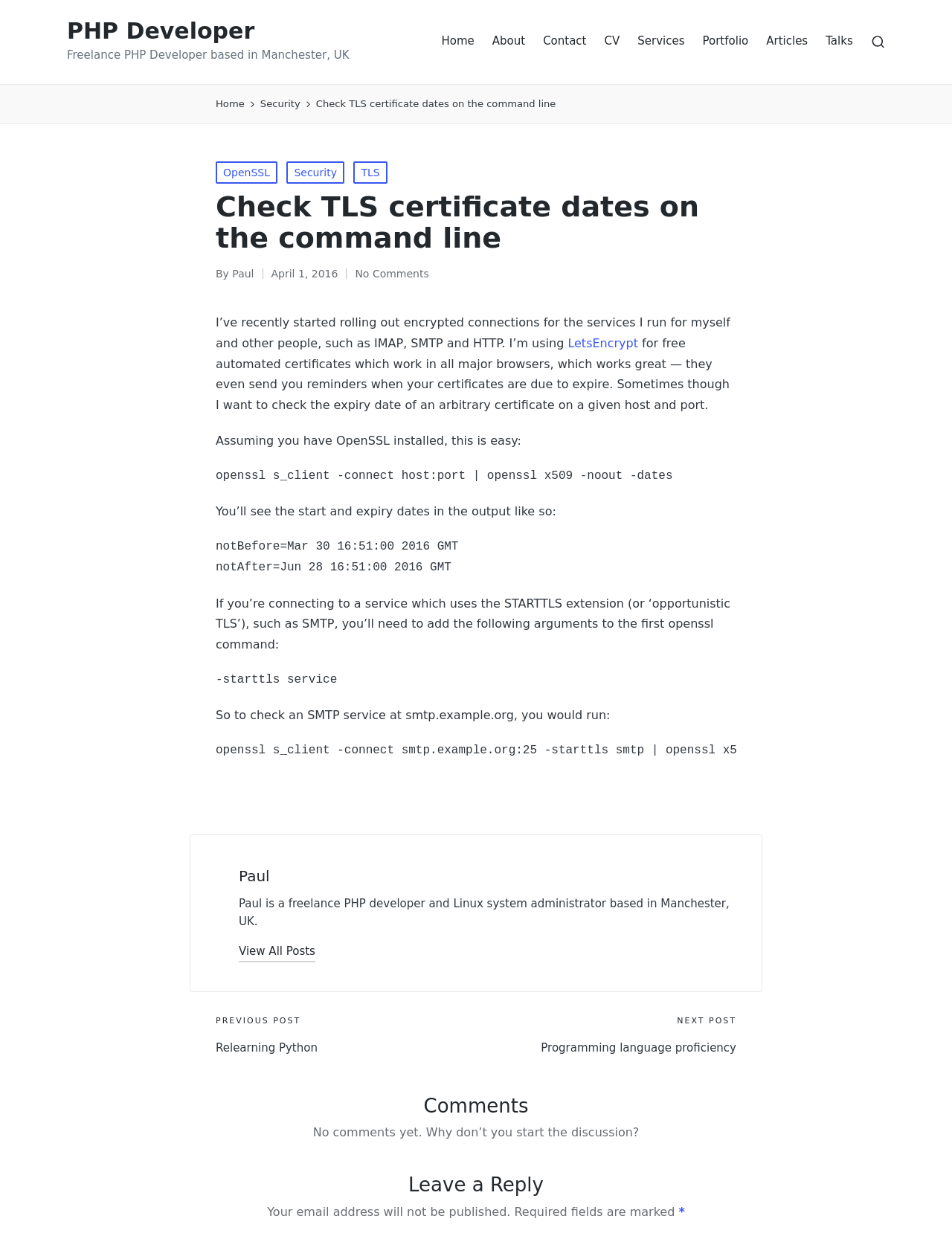Identify the bounding box coordinates of the clickable region necessary to fulfill the following instruction: "scroll to top". The bounding box coordinates should be four float numbers between 0 and 1, i.e., [left, top, right, bottom].

[0.953, 0.753, 0.984, 0.777]